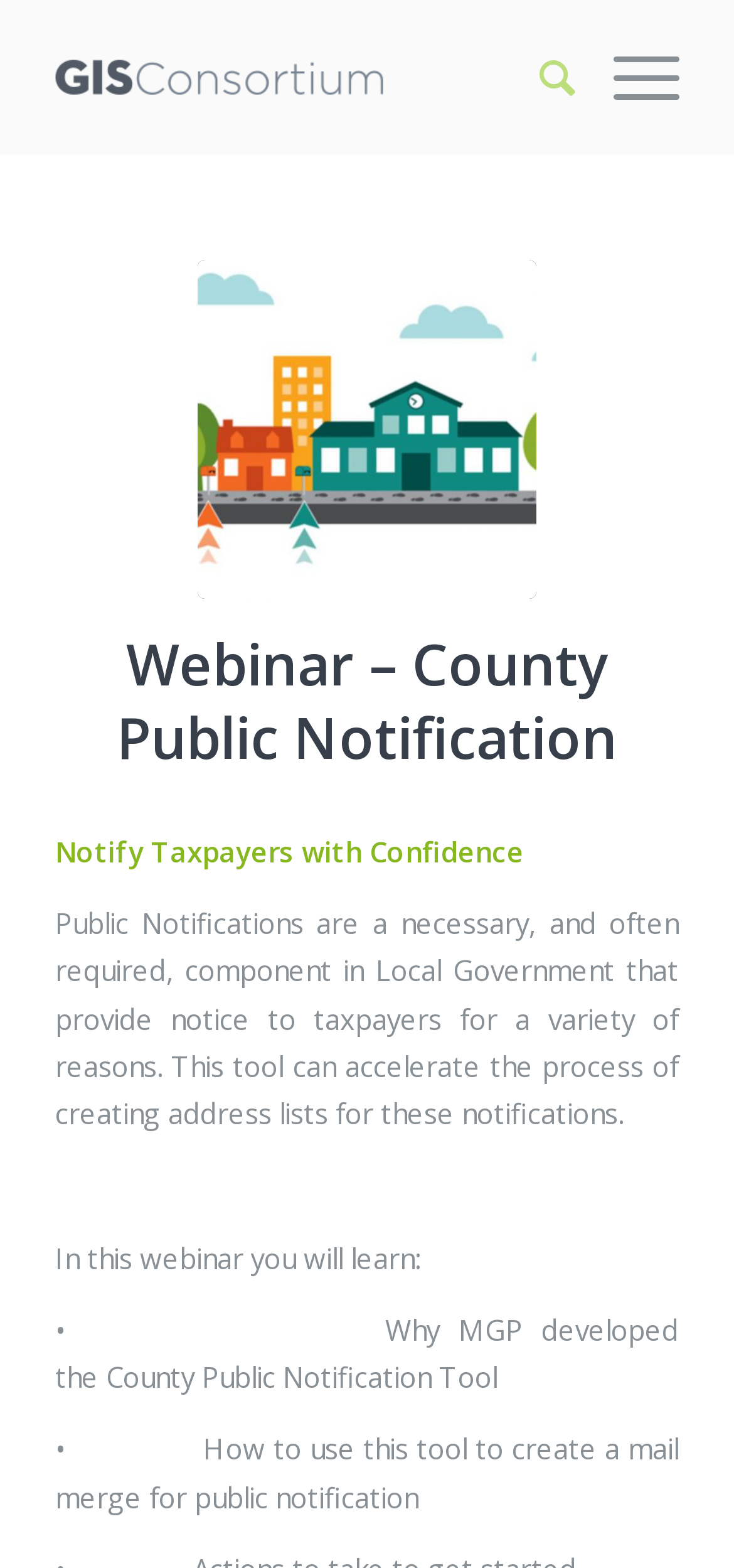Give the bounding box coordinates for the element described by: "SLA Microsoft Online Services".

None